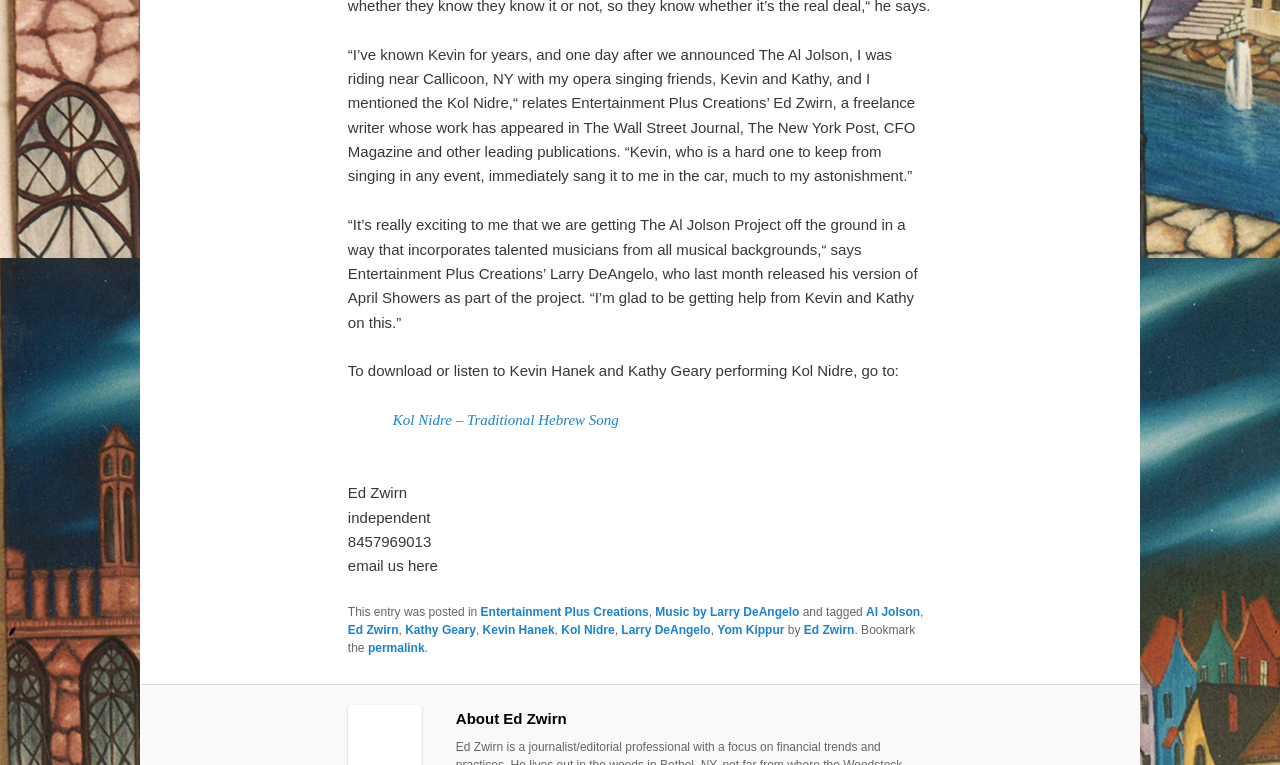Determine the bounding box coordinates of the clickable element to achieve the following action: 'read about Ed Zwirn'. Provide the coordinates as four float values between 0 and 1, formatted as [left, top, right, bottom].

[0.356, 0.928, 0.729, 0.951]